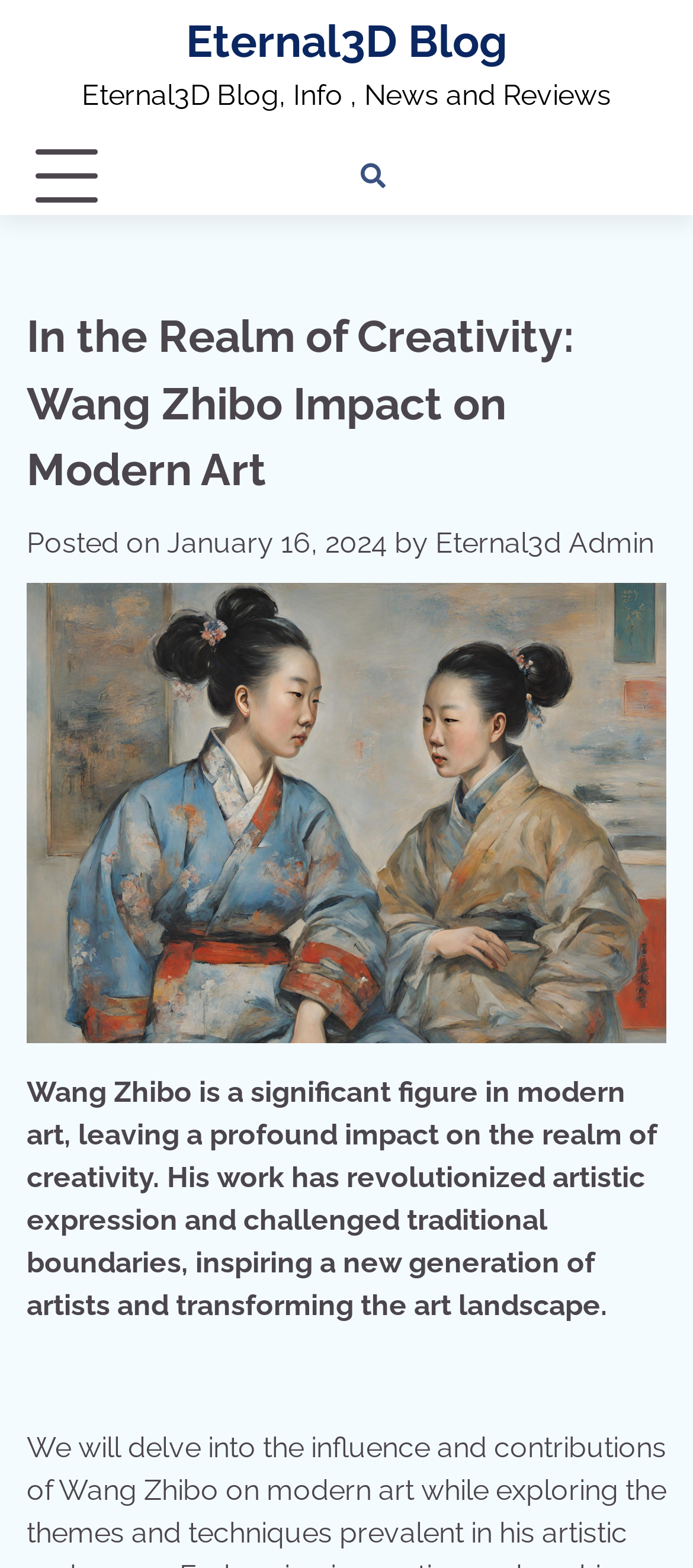Generate a comprehensive description of the contents of the webpage.

The webpage is about the impact of Wang Zhibo on modern art, as indicated by the title "In the Realm of Creativity: Wang Zhibo Impact on Modern Art". At the top left, there is a link to the "Eternal3D Blog" and a brief description of the blog. Next to it, there is a button to expand the primary menu. On the right side of the top section, there are several links, including "DOWNLOAD APP", "Blog", "Eternal3d.com", "Memorials", and "HEALTH".

Below the top section, there is a header with the title of the article, "In the Realm of Creativity: Wang Zhibo Impact on Modern Art". The article's metadata is displayed, including the posting date, "January 16, 2024", and the author, "Eternal3d Admin". 

A large image of Wang Zhibo's artwork takes up most of the middle section of the page. Below the image, there is a paragraph of text that summarizes Wang Zhibo's significance in modern art, describing how his work has revolutionized artistic expression and inspired a new generation of artists.